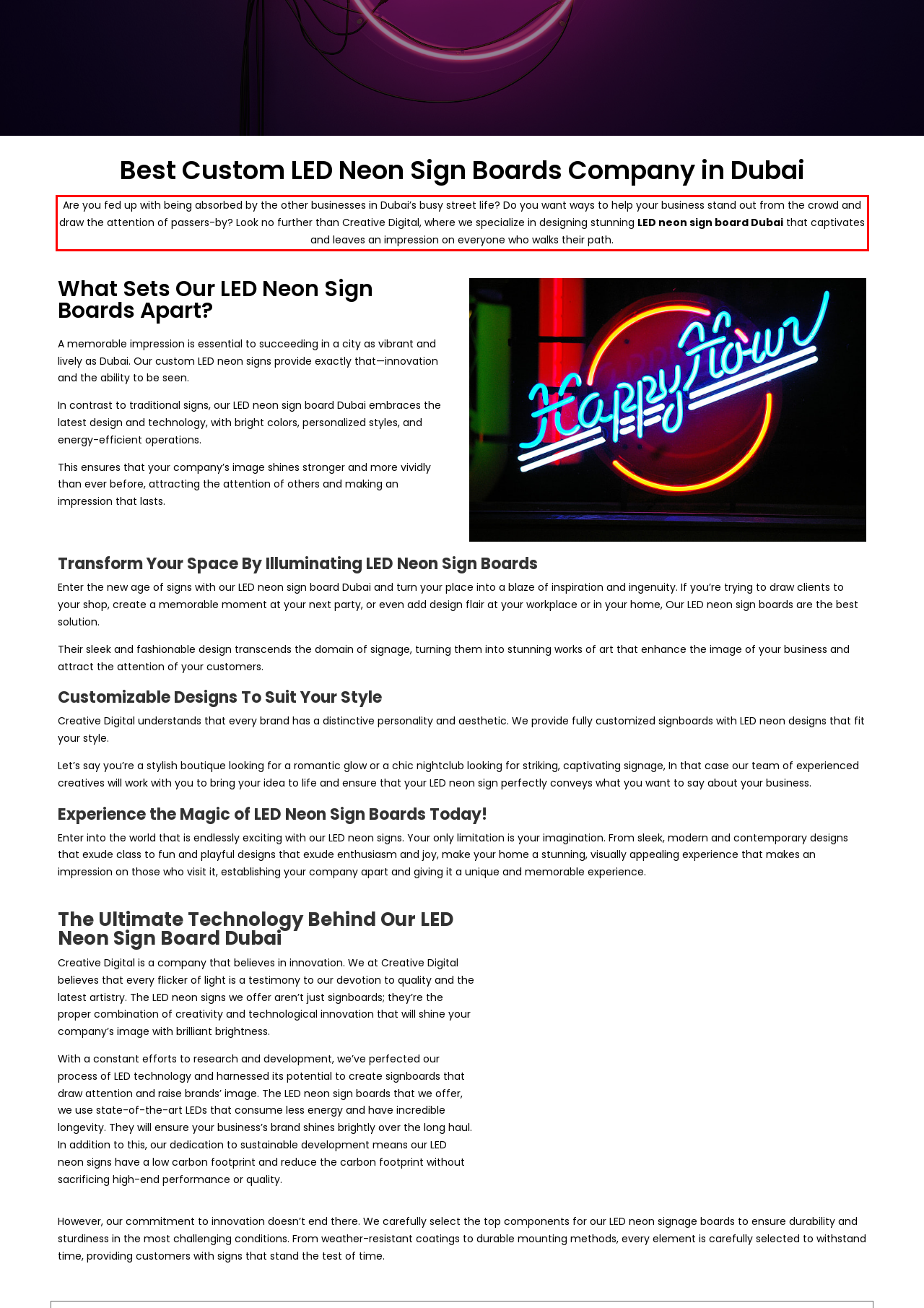Within the provided webpage screenshot, find the red rectangle bounding box and perform OCR to obtain the text content.

Are you fed up with being absorbed by the other businesses in Dubai’s busy street life? Do you want ways to help your business stand out from the crowd and draw the attention of passers-by? Look no further than Creative Digital, where we specialize in designing stunning LED neon sign board Dubai that captivates and leaves an impression on everyone who walks their path.